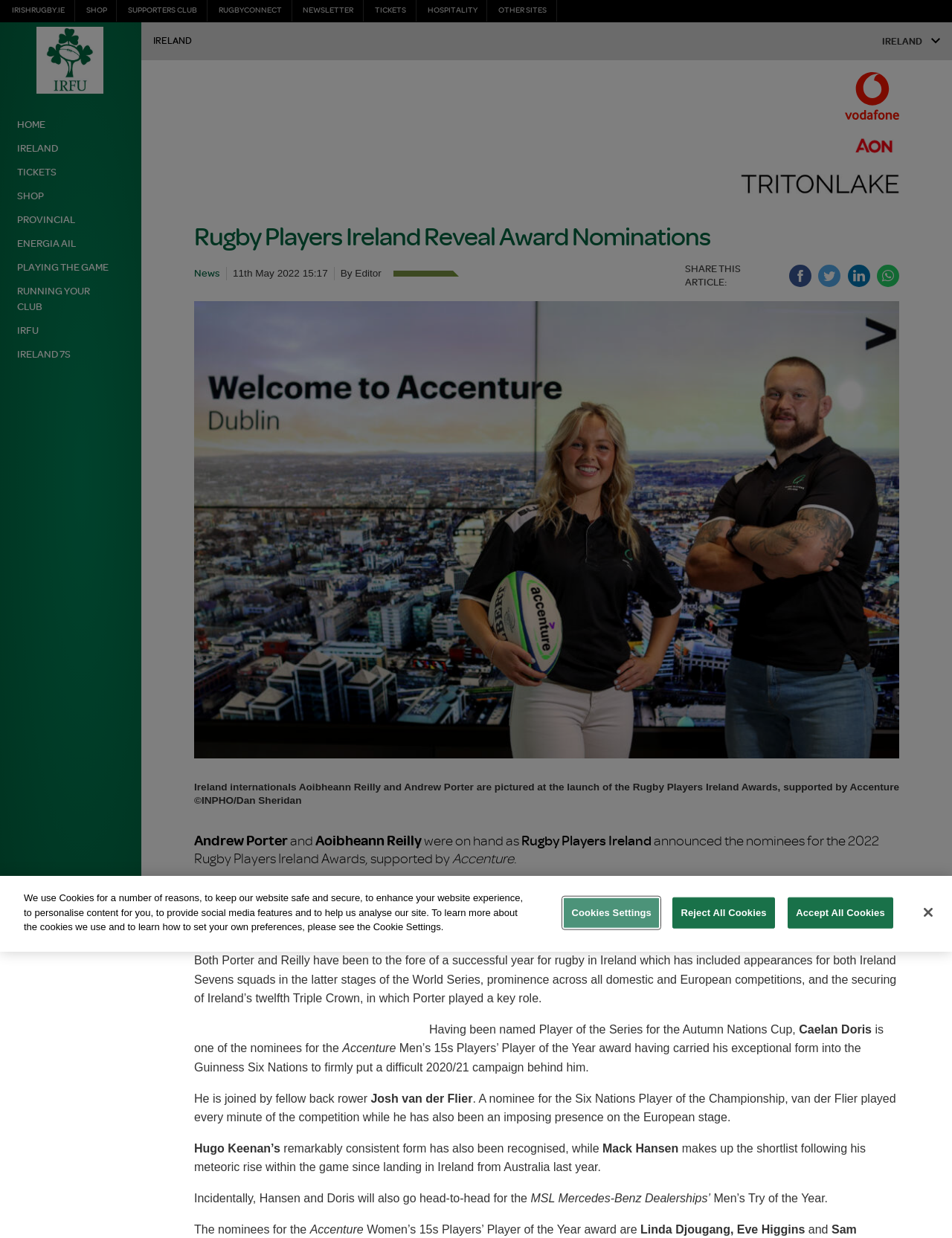What is the name of the company supporting the award ceremony?
Answer the question in a detailed and comprehensive manner.

The answer can be found in the text 'Rugby Players Ireland Reveal Award Nominations, supported by Accenture' and also mentioned in the text as 'Accenture Men’s 15s Players’ Player of the Year award'.